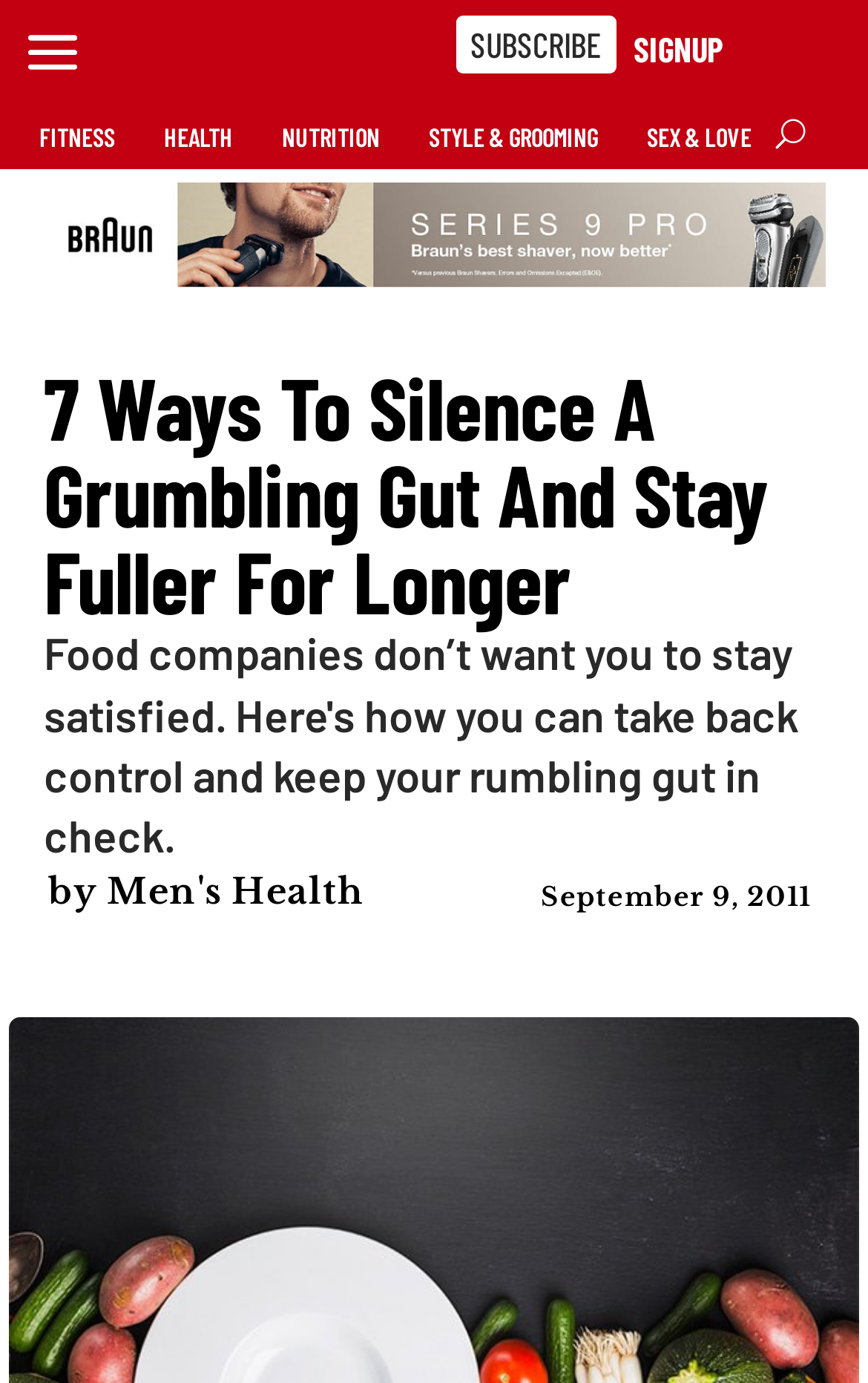Give a concise answer using one word or a phrase to the following question:
What is the purpose of the button with the 'U' icon?

Unknown